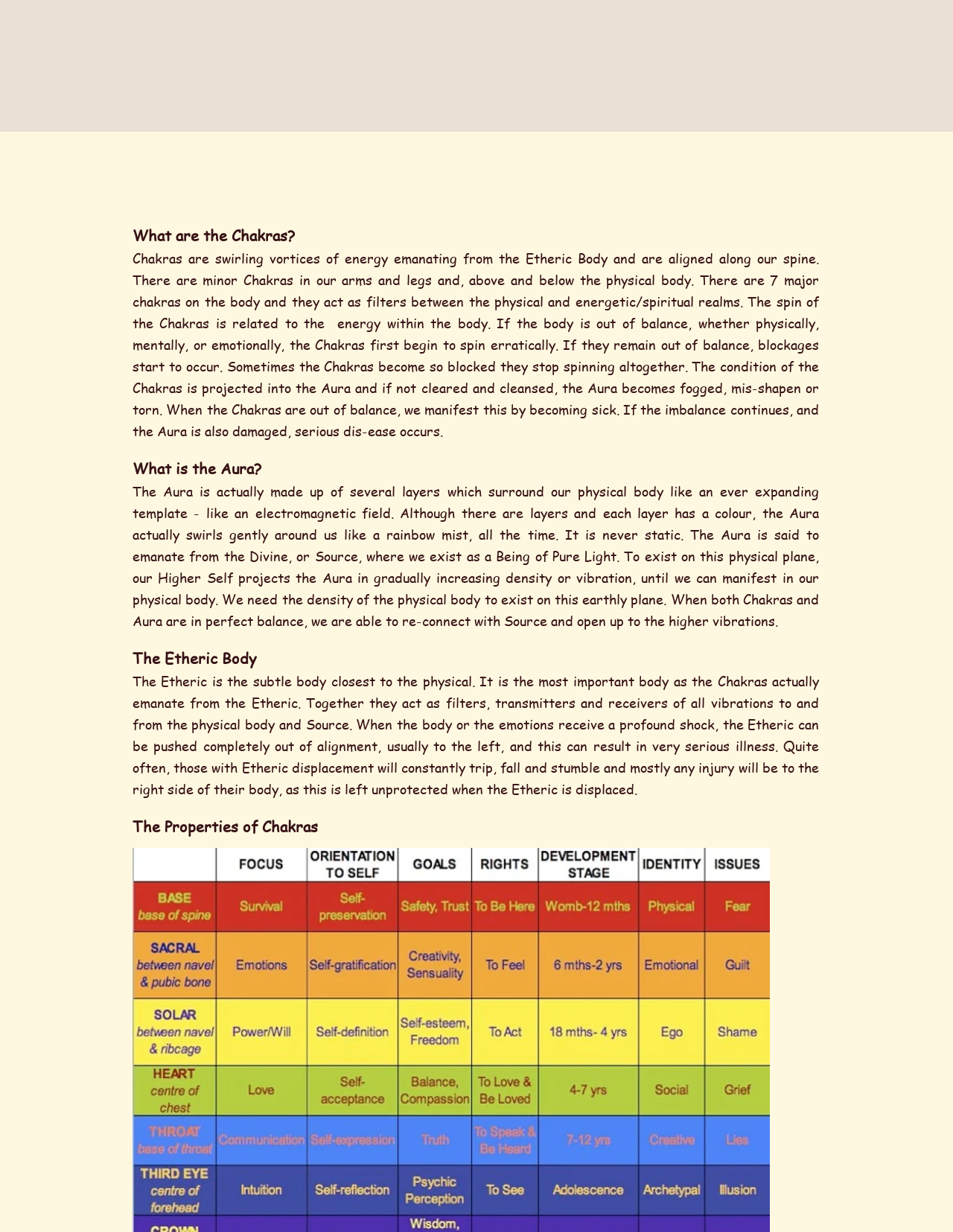What is the Etheric Body?
From the details in the image, answer the question comprehensively.

The answer can be found in the StaticText element that explains what the Etheric Body is. It states that 'The Etheric is the subtle body closest to the physical. It is the most important body as the Chakras actually emanate from the Etheric.'